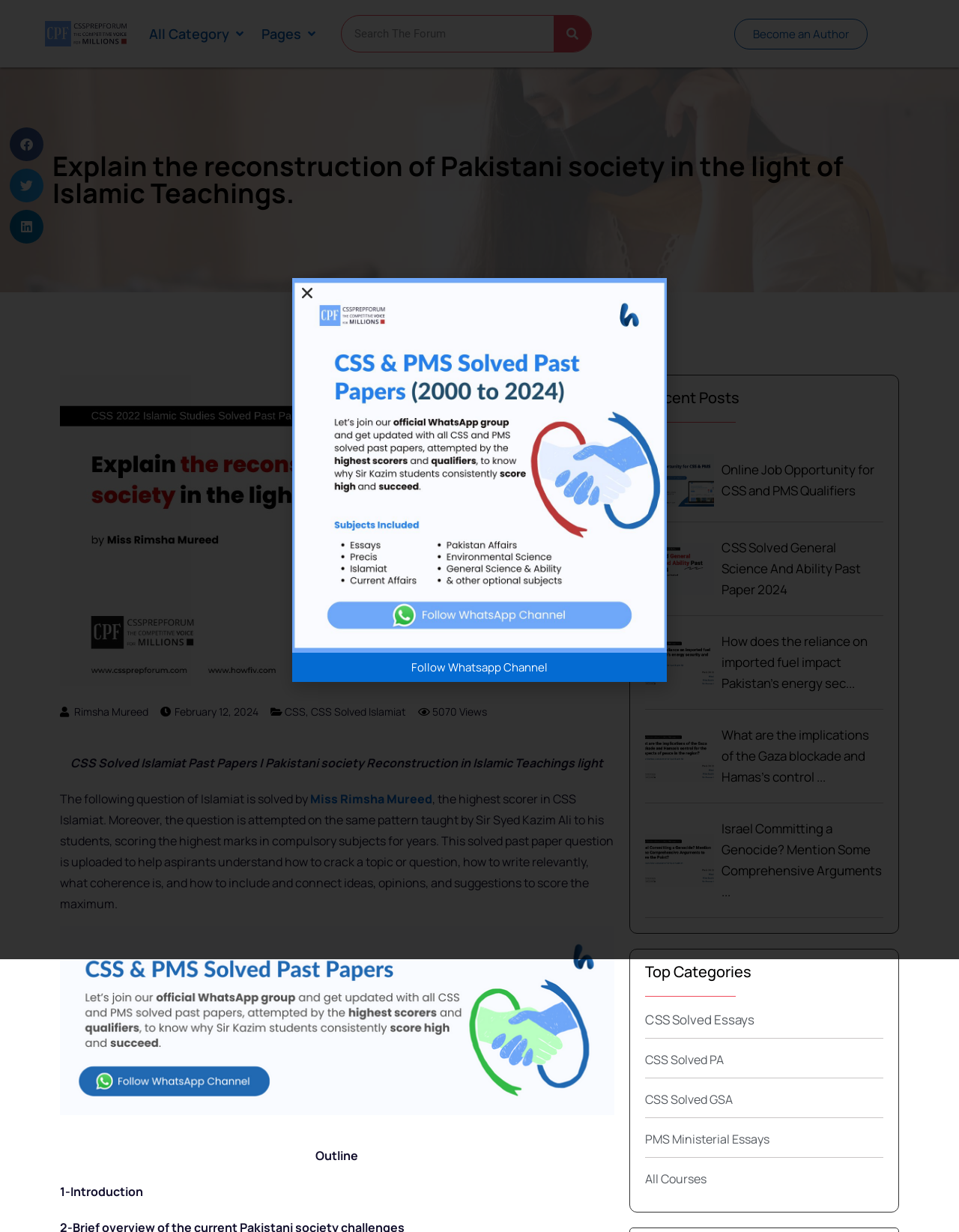Who solved the Islamiat question?
Answer with a single word or short phrase according to what you see in the image.

Miss Rimsha Mureed